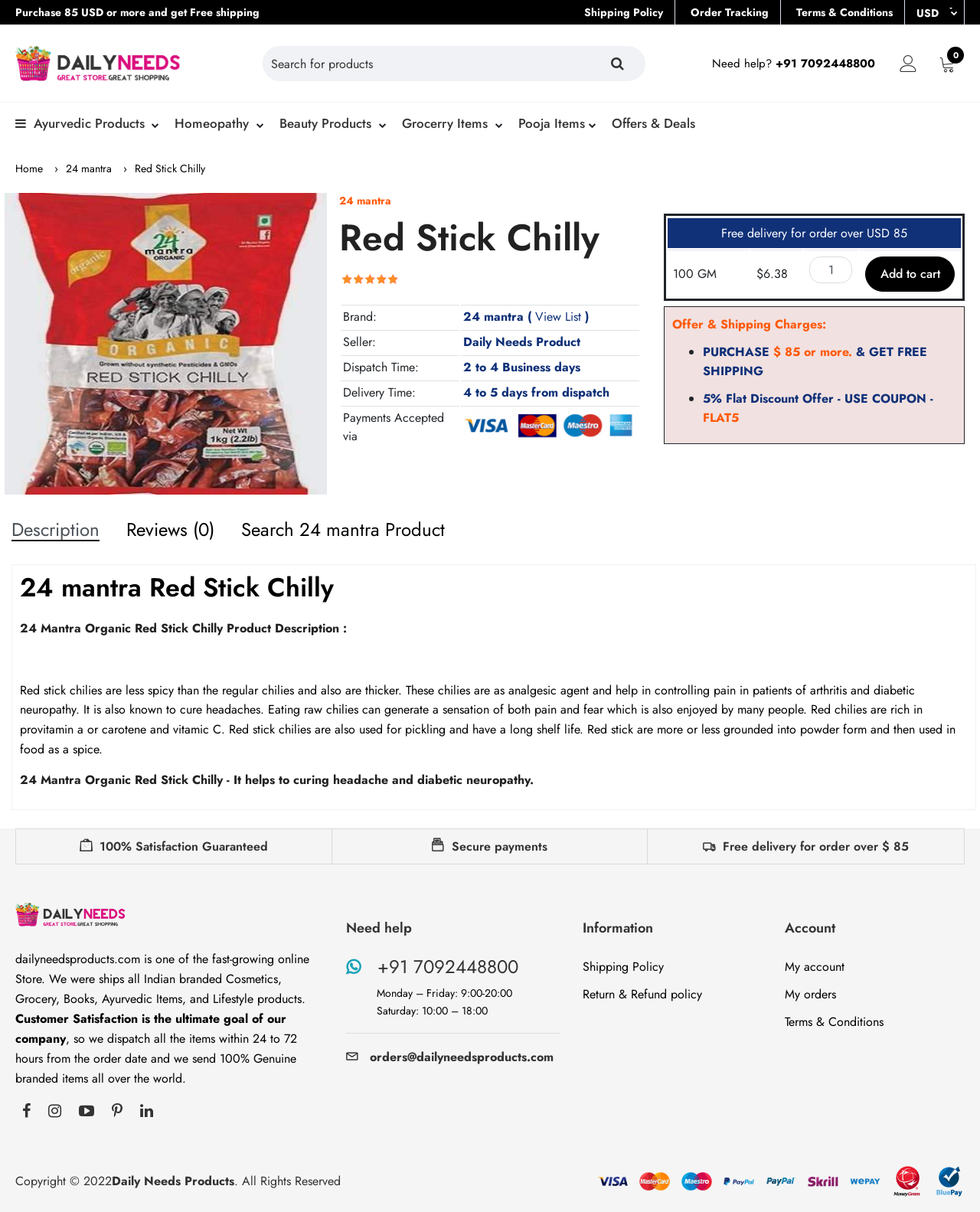Provide a short answer using a single word or phrase for the following question: 
What is the minimum purchase amount for free shipping?

85 USD